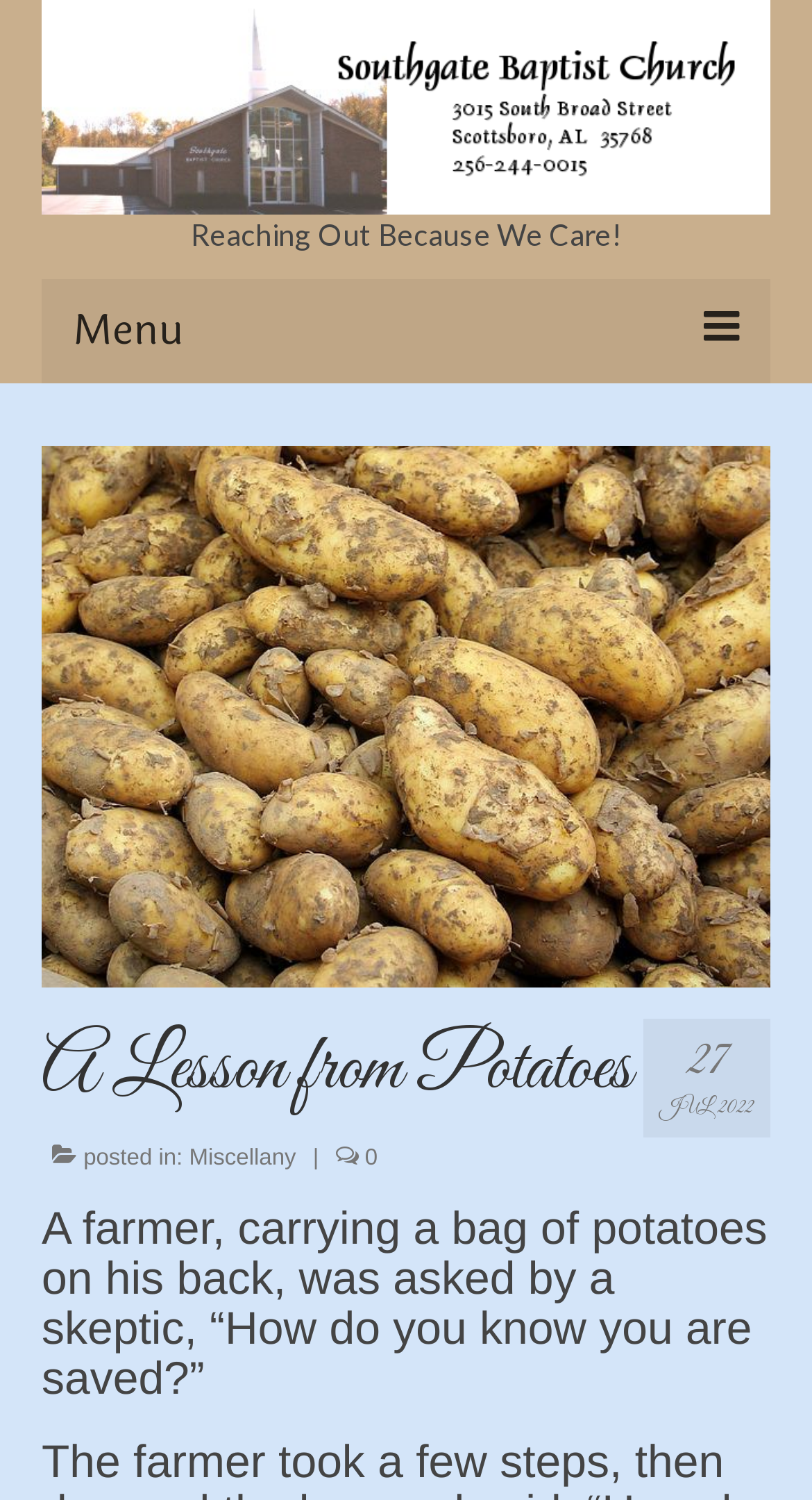Use a single word or phrase to answer the following:
How many comments are there on the sermon?

0